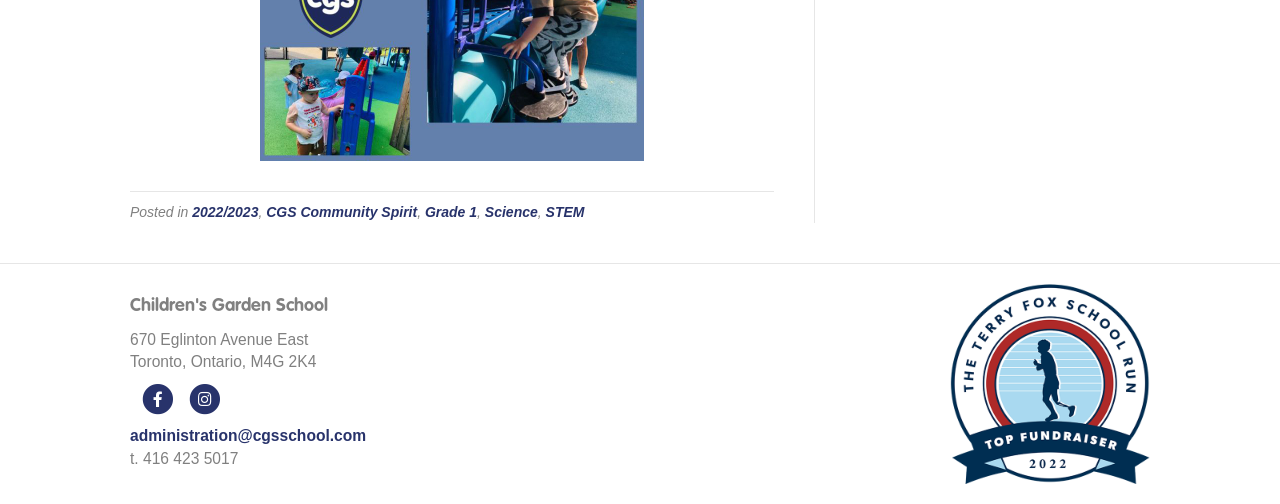Determine the bounding box coordinates of the area to click in order to meet this instruction: "Send an email to administration@cgsschool.com".

[0.102, 0.847, 0.286, 0.881]